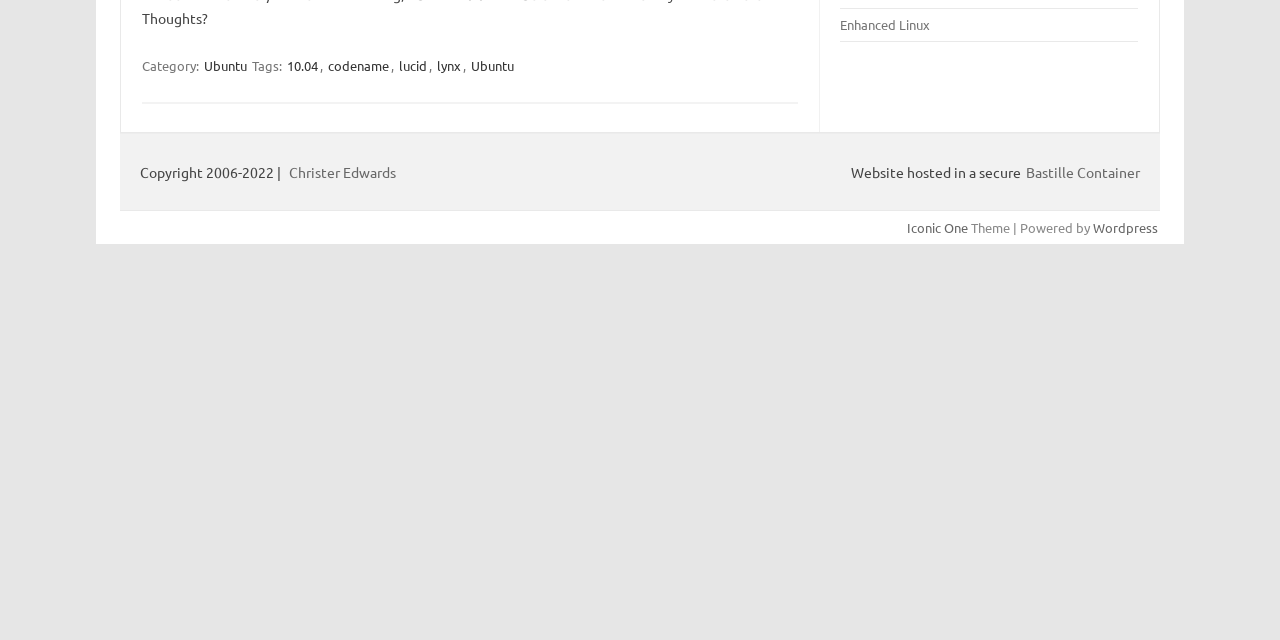Determine the bounding box coordinates for the HTML element mentioned in the following description: "lucid". The coordinates should be a list of four floats ranging from 0 to 1, represented as [left, top, right, bottom].

[0.31, 0.087, 0.335, 0.119]